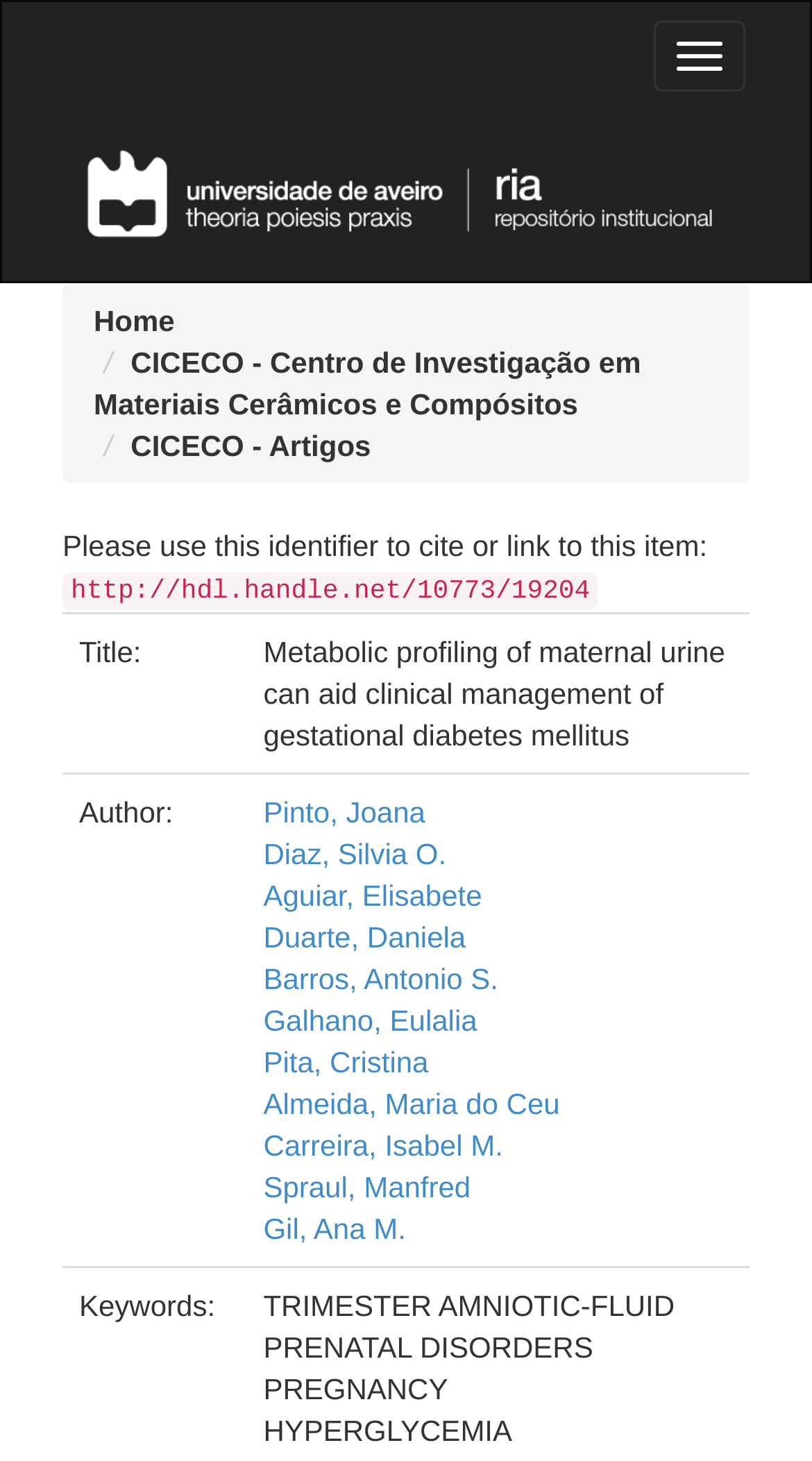Present a detailed account of what is displayed on the webpage.

The webpage appears to be a repository page for a research article titled "Metabolic profiling of maternal urine can aid clinical management of gestational diabetes mellitus" from the University of Aveiro. 

At the top left corner, there is a DSpace logo, which is an image linked to the DSpace homepage. Next to the logo, there are three links: "Home", "CICECO - Centro de Investigação em Materiais Cerâmicos e Compósitos", and "CICECO - Artigos". 

Below these links, there is a static text stating "Please use this identifier to cite or link to this item:" followed by a URL "http://hdl.handle.net/10773/19204". 

The main content of the page is organized in a grid layout with two rows. The first row contains the title of the article, "Metabolic profiling of maternal urine can aid clinical management of gestational diabetes mellitus", and the second row contains the authors' information. 

The authors' information is a long list of names, each linked to their respective profiles. The list includes Joana Pinto, Silvia O. Aguiar, Elisabete Duarte, Daniela Barros, Antonio S. Galhano, Eulalia Pita, Cristina Almeida, Maria do Ceu Carreira, Isabel M. Spraul, Manfred Gil, and Ana M. 

At the bottom of the authors' list, there is a static text "HYPERGLYCEMIA".